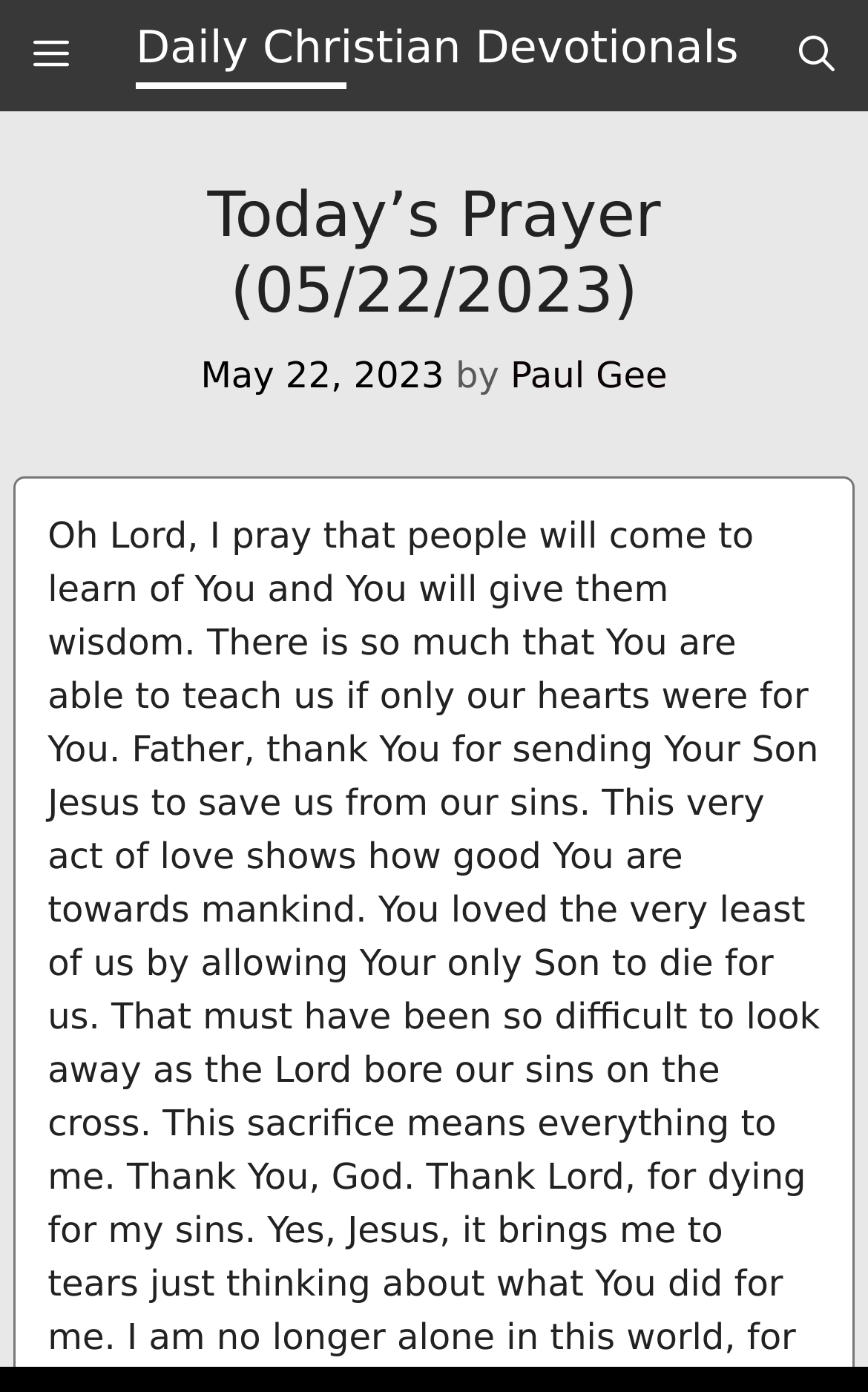What is the date of today's prayer?
Use the image to give a comprehensive and detailed response to the question.

I found the date by looking at the time element in the header section, which contains the static text 'May 22, 2023'.